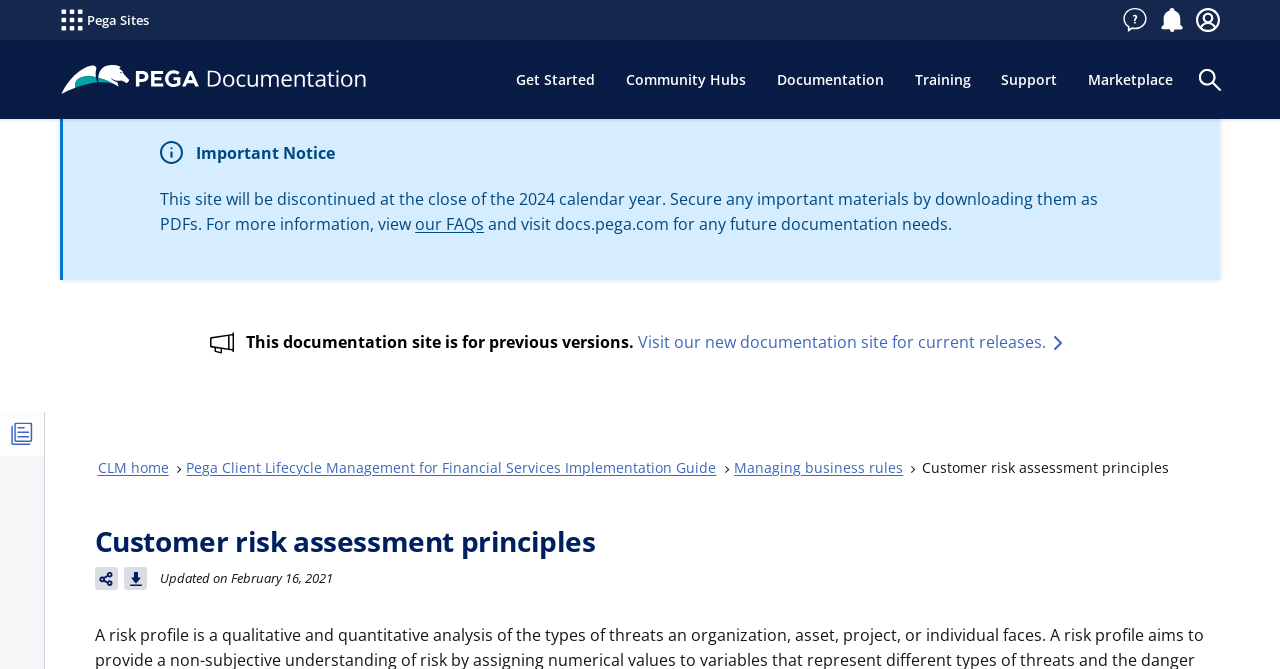Using the provided element description, identify the bounding box coordinates as (top-left x, top-left y, bottom-right x, bottom-right y). Ensure all values are between 0 and 1. Description: Managing business rules

[0.574, 0.685, 0.706, 0.713]